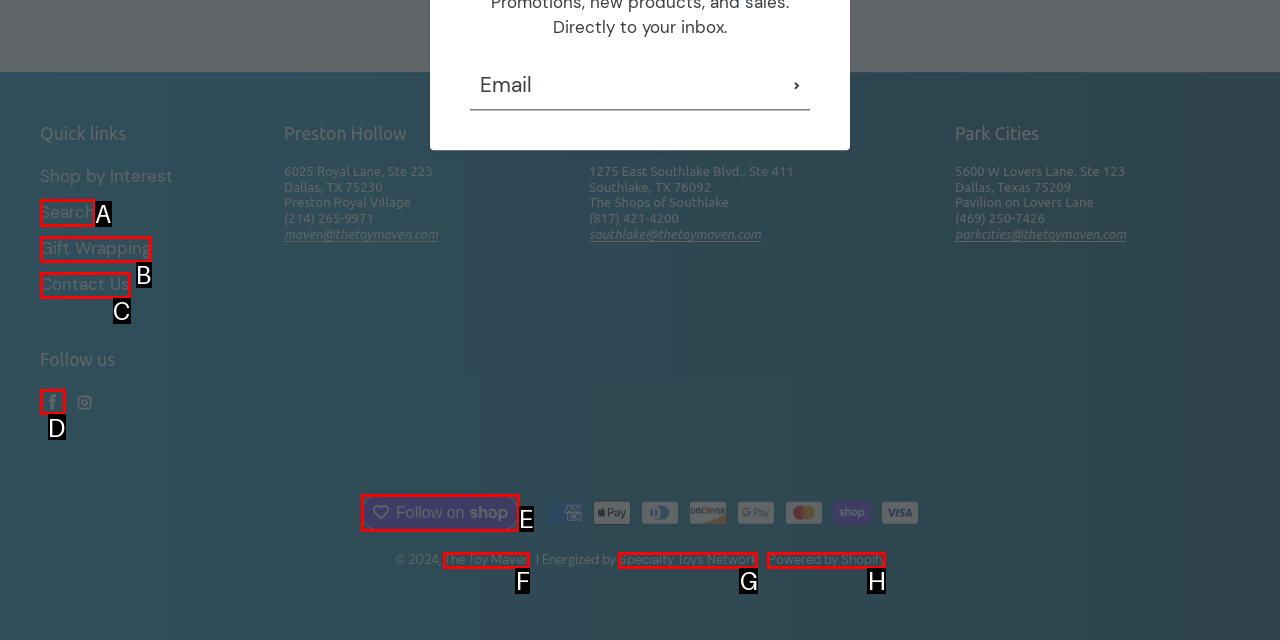Point out the option that aligns with the description: The Toy Maven
Provide the letter of the corresponding choice directly.

F